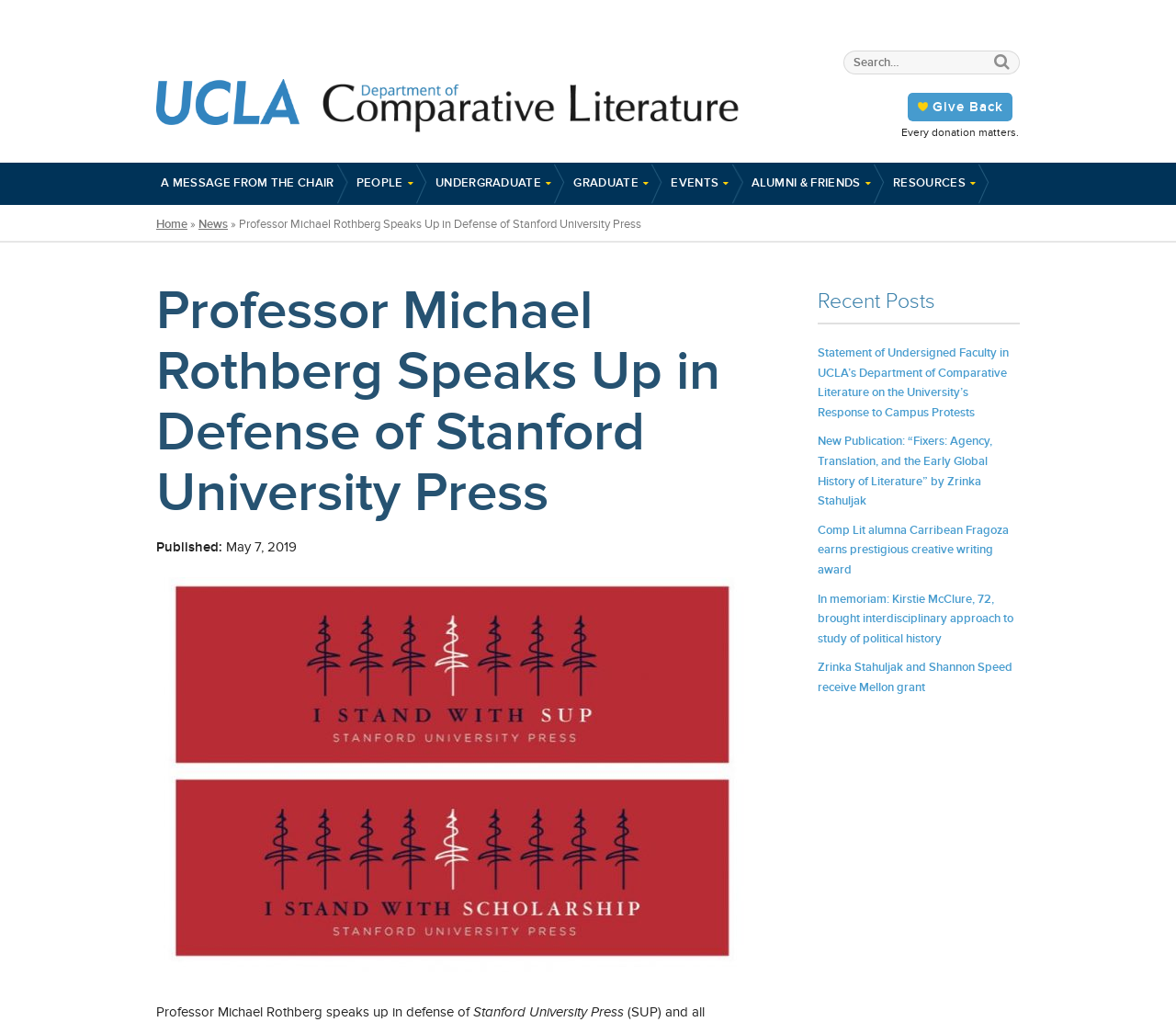Determine the bounding box coordinates of the clickable region to execute the instruction: "Click on the 'Post Comment' button". The coordinates should be four float numbers between 0 and 1, denoted as [left, top, right, bottom].

None